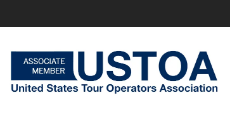What does the logo signify?
Provide an in-depth and detailed answer to the question.

The logo of USTOA, positioned under the designation 'ASSOCIATE MEMBER', serves to signify membership and affiliation with this esteemed organization, which represents a collective of respected tour operators across the United States.